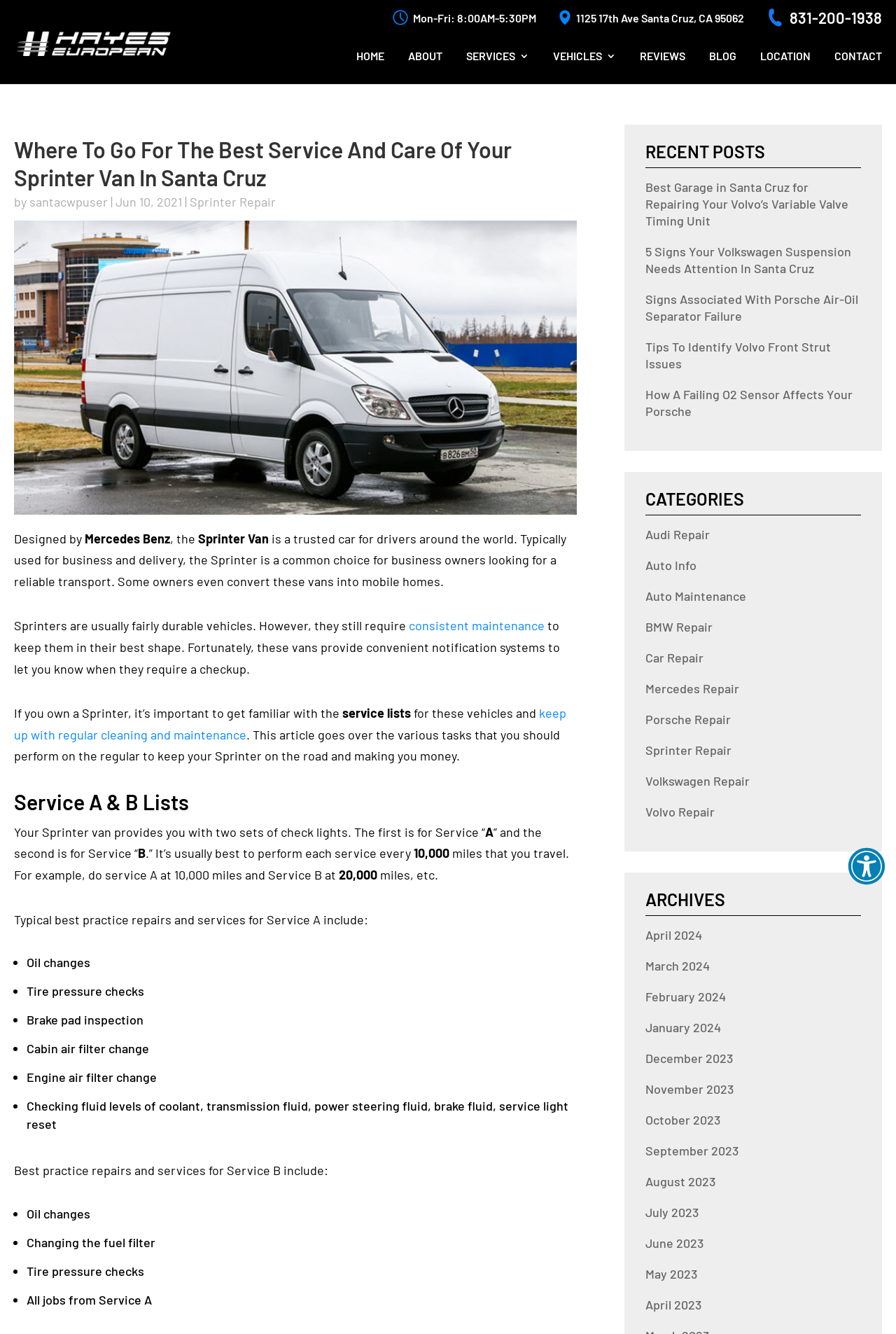Please determine the bounding box coordinates of the area that needs to be clicked to complete this task: 'Call the phone number'. The coordinates must be four float numbers between 0 and 1, formatted as [left, top, right, bottom].

[0.881, 0.007, 0.984, 0.019]